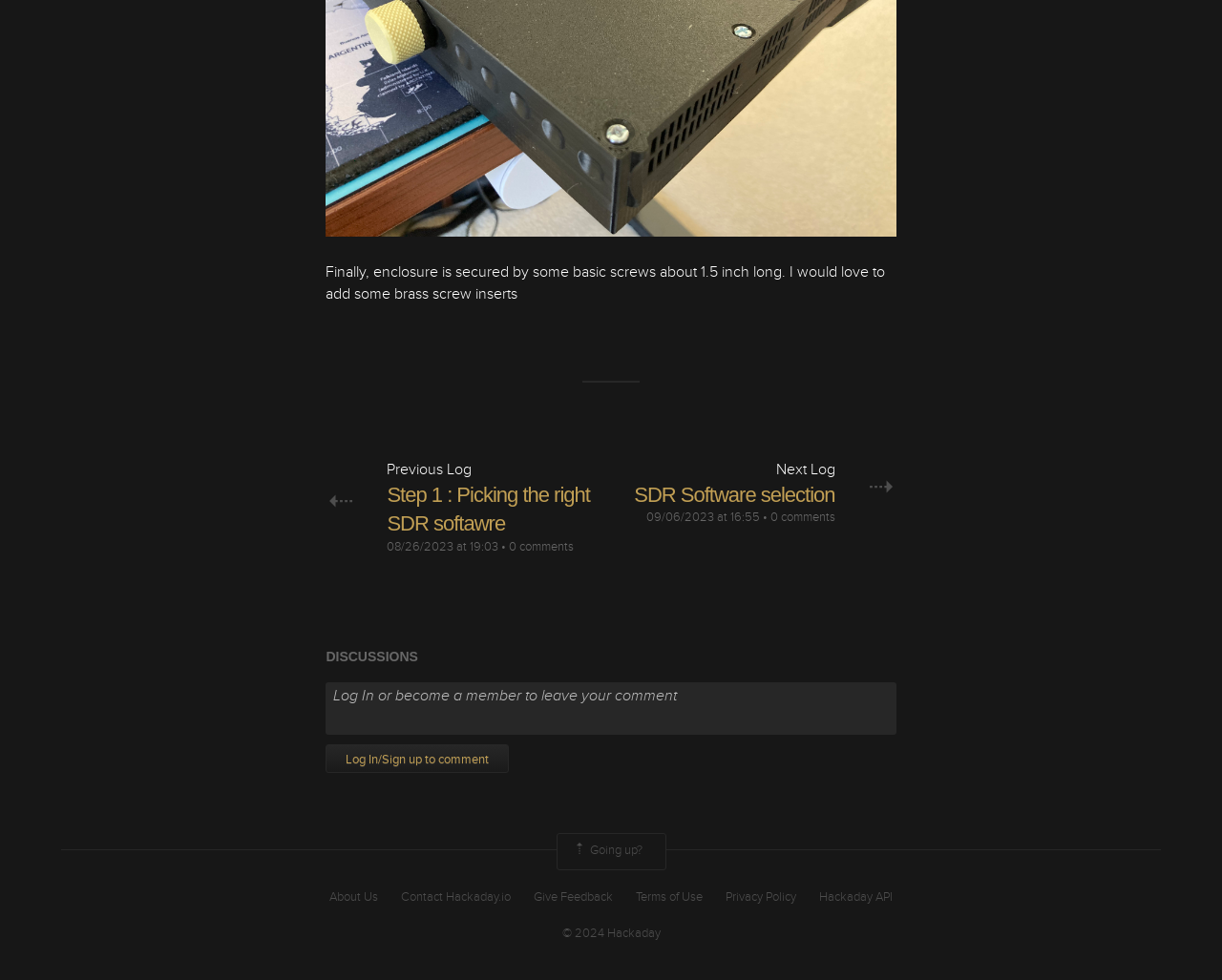Using the information in the image, give a comprehensive answer to the question: 
What is the purpose of the textbox?

I determined the answer by looking at the textbox element with the placeholder text 'Log In or become a member to leave your comment'.